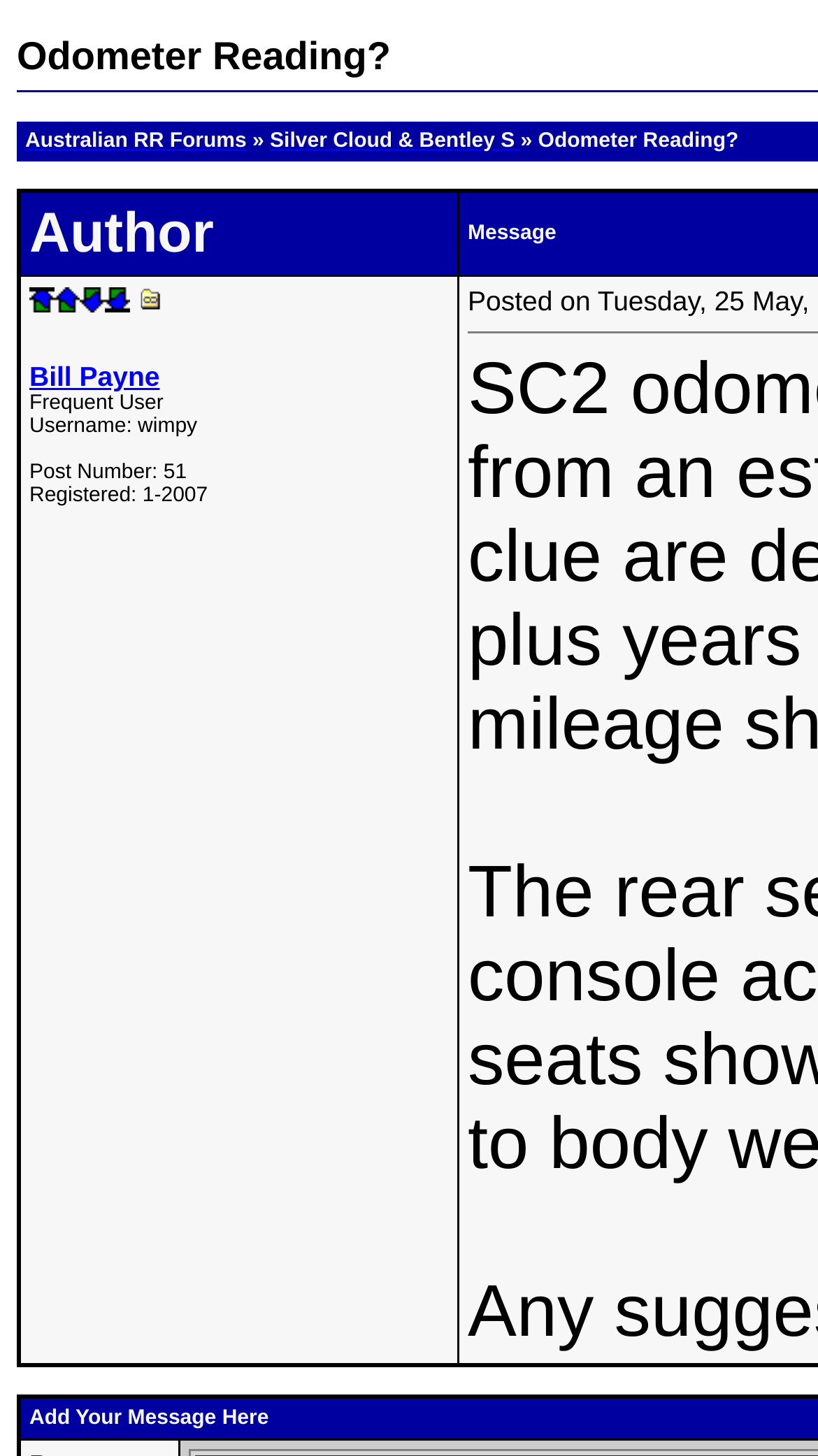Answer the question below with a single word or a brief phrase: 
What is the registration date of the user?

1-2007